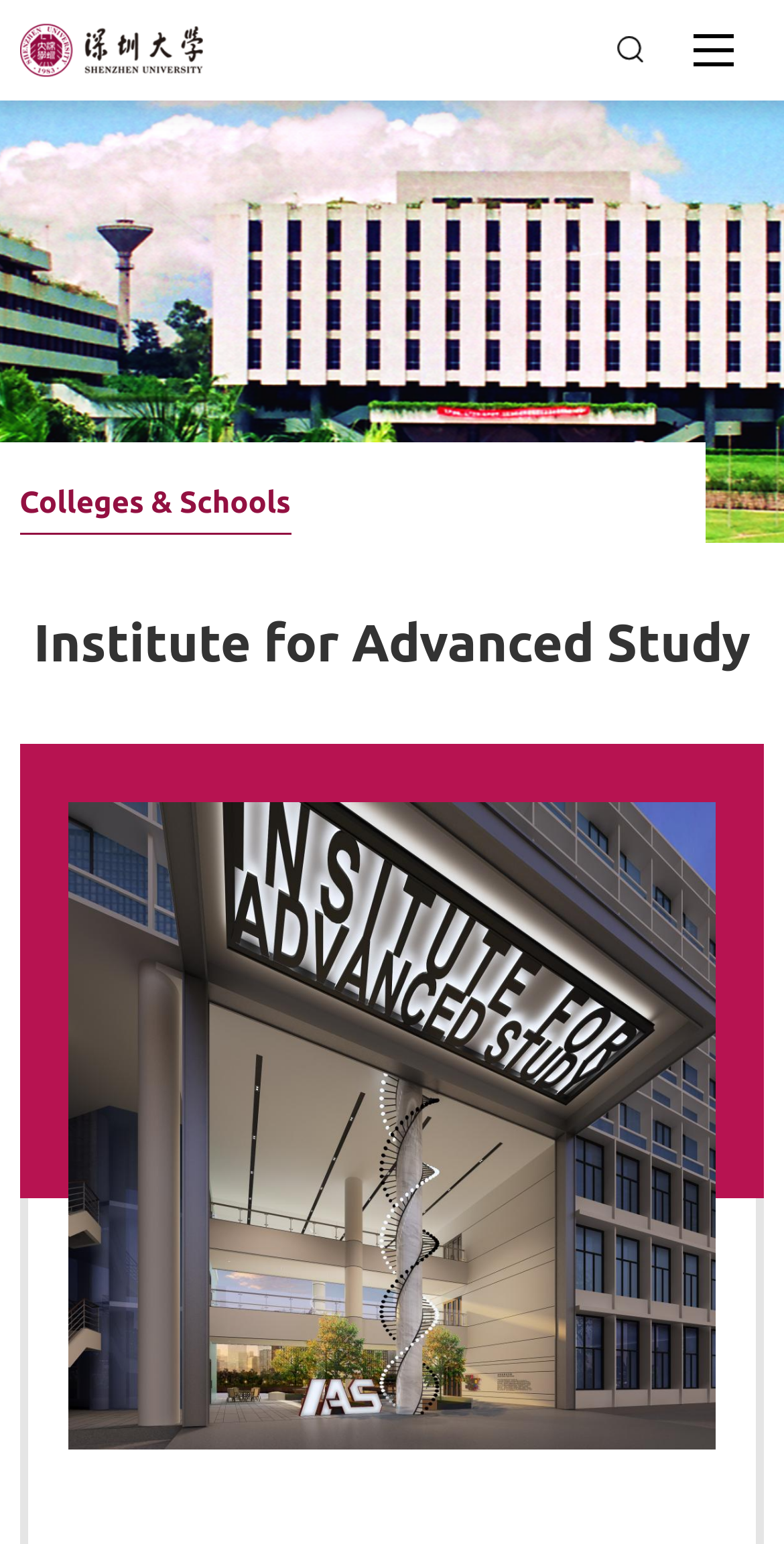How many links are there in the top navigation bar?
Provide an in-depth and detailed answer to the question.

The top navigation bar contains links to 'About', 'News', 'Academics', 'Research', 'Admission', 'Campus Life', and 'Career', which makes a total of 7 links.